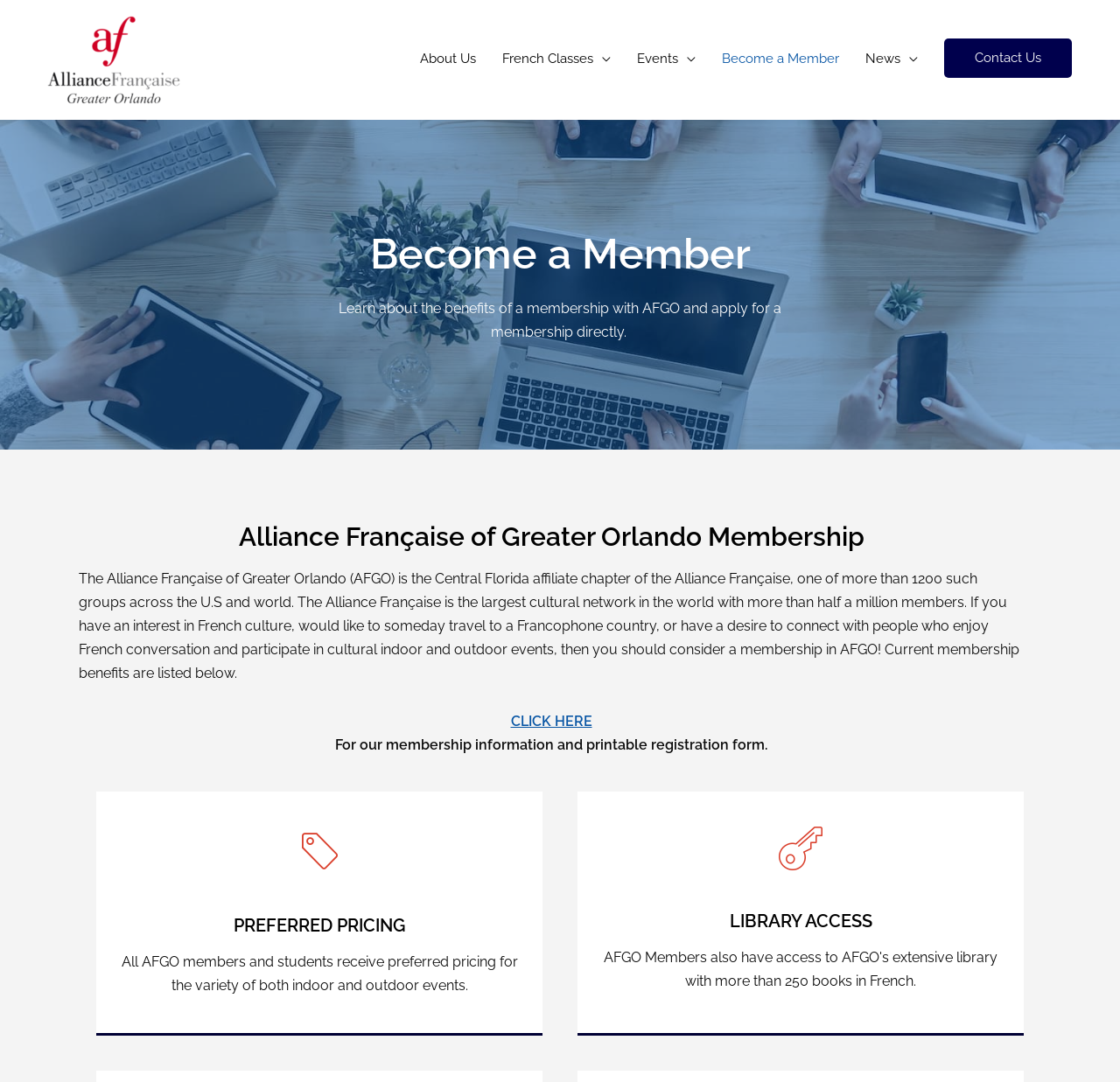Give an extensive and precise description of the webpage.

The webpage is about the Alliance Française of Greater Orlando (AFGO) membership. At the top left, there is a link and an image, both labeled "AFGO". Below them, there is a navigation menu with links to different sections of the website, including "About Us", "French Classes", "Events", "Become a Member", "News", and "Contact Us".

The main content of the page is divided into sections. The first section has a heading "Become a Member" and a paragraph of text that explains the benefits of membership and how to apply. Below this section, there is a heading "Alliance Française of Greater Orlando Membership" and a longer paragraph that provides more information about the organization and its membership benefits.

Further down the page, there is a link "CLICK HERE" that allows users to access membership information and a printable registration form. Below this link, there are two sections with headings "PREFERRED PRICING" and "LIBRARY ACCESS", which describe specific benefits of membership, including preferred pricing for events and access to a library.